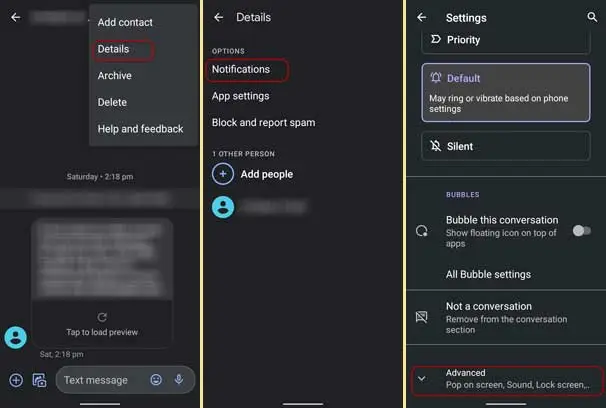Please provide a comprehensive response to the question based on the details in the image: What is highlighted in the middle section?

In the middle section of the image, the 'Notifications' option is highlighted, indicating that it is the next step to customize notification alerts after accessing the 'Details' view.